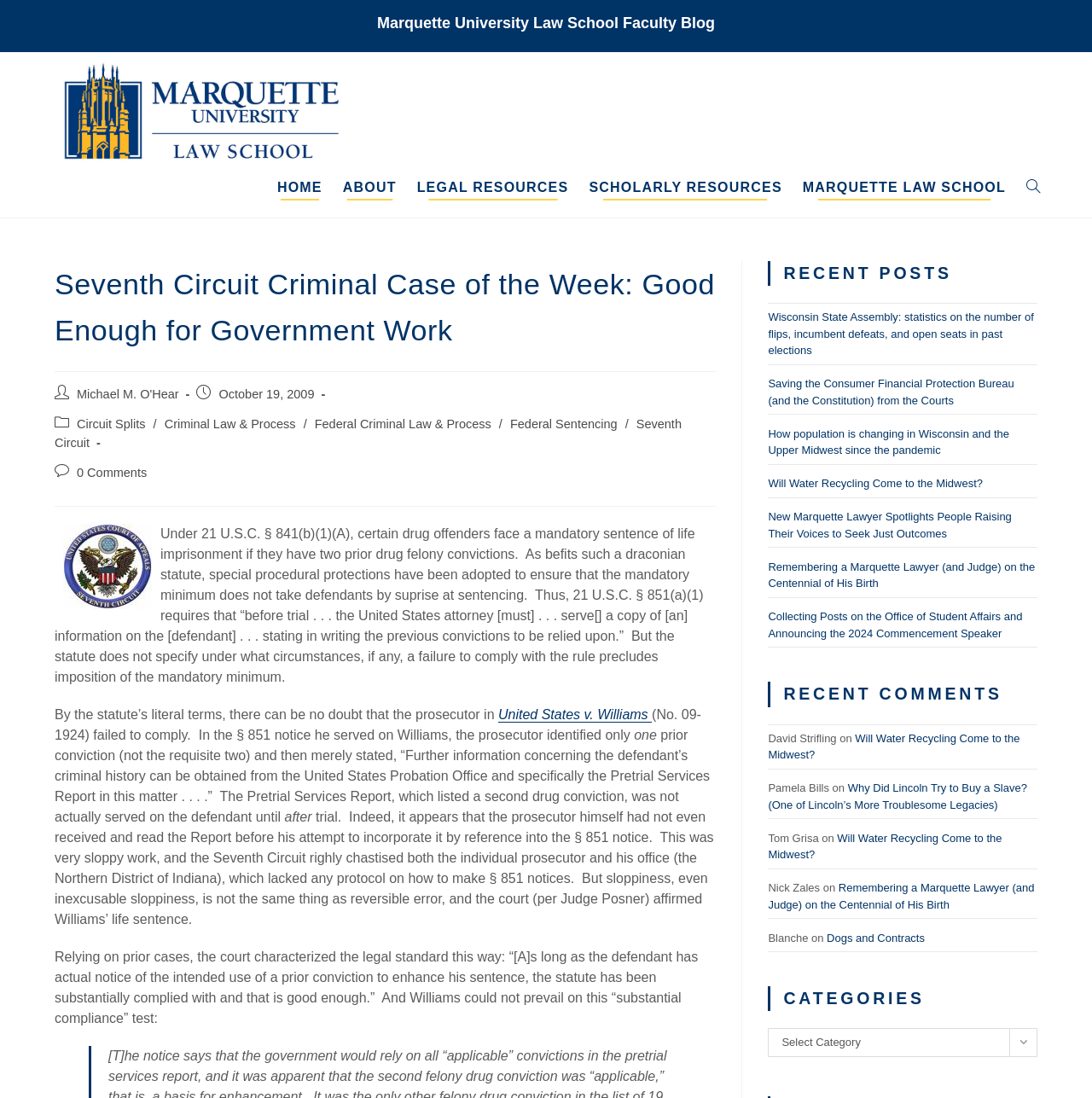Generate an in-depth caption that captures all aspects of the webpage.

The webpage is a blog post from the Marquette University Law School Faculty Blog. At the top, there is a heading that reads "Marquette University Law School Faculty Blog" and an image with the same text. Below this, there is a layout table with several links, including "HOME", "ABOUT", "LEGAL RESOURCES", "SCHOLARLY RESOURCES", "MARQUETTE LAW SCHOOL", and "TOGGLE WEBSITE SEARCH".

The main content of the blog post is headed by "Seventh Circuit Criminal Case of the Week: Good Enough for Government Work". The post is written by Michael M. O'Hear and was published on October 19, 2009. It falls under several categories, including "Circuit Splits", "Criminal Law & Process", "Federal Criminal Law & Process", "Federal Sentencing", and "Seventh Circuit".

The post discusses a specific court case, United States v. Williams, and the legal standard for complying with a statute that requires prosecutors to serve defendants with a notice of prior convictions. The post includes several paragraphs of text, with some sentences highlighted as links to other cases or sources.

To the right of the main content, there are several sections, including "RECENT POSTS", "RECENT COMMENTS", and "CATEGORIES". The "RECENT POSTS" section lists several links to other blog posts, while the "RECENT COMMENTS" section lists comments from various users on different posts. The "CATEGORIES" section allows users to select a category to view related posts.

There are no images in the main content of the blog post, but there is a small image of a Seventh Circuit logo at the bottom of the post.